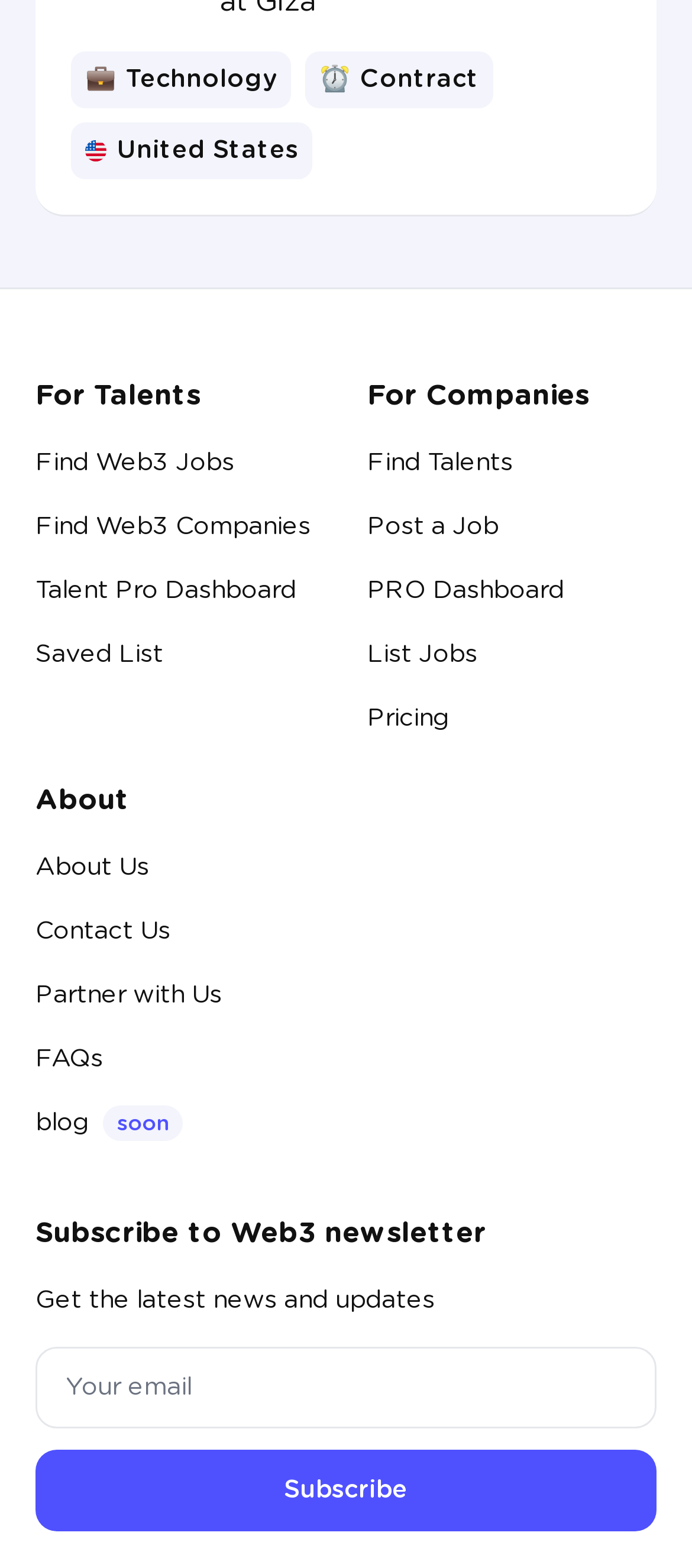What can talents do on this website?
Analyze the image and provide a thorough answer to the question.

The webpage has a section 'For Talents' with links to 'Find Web3 Jobs', 'Find Web3 Companies', 'Talent Pro Dashboard', and 'Saved List', indicating that talents can find Web3 jobs on this website.